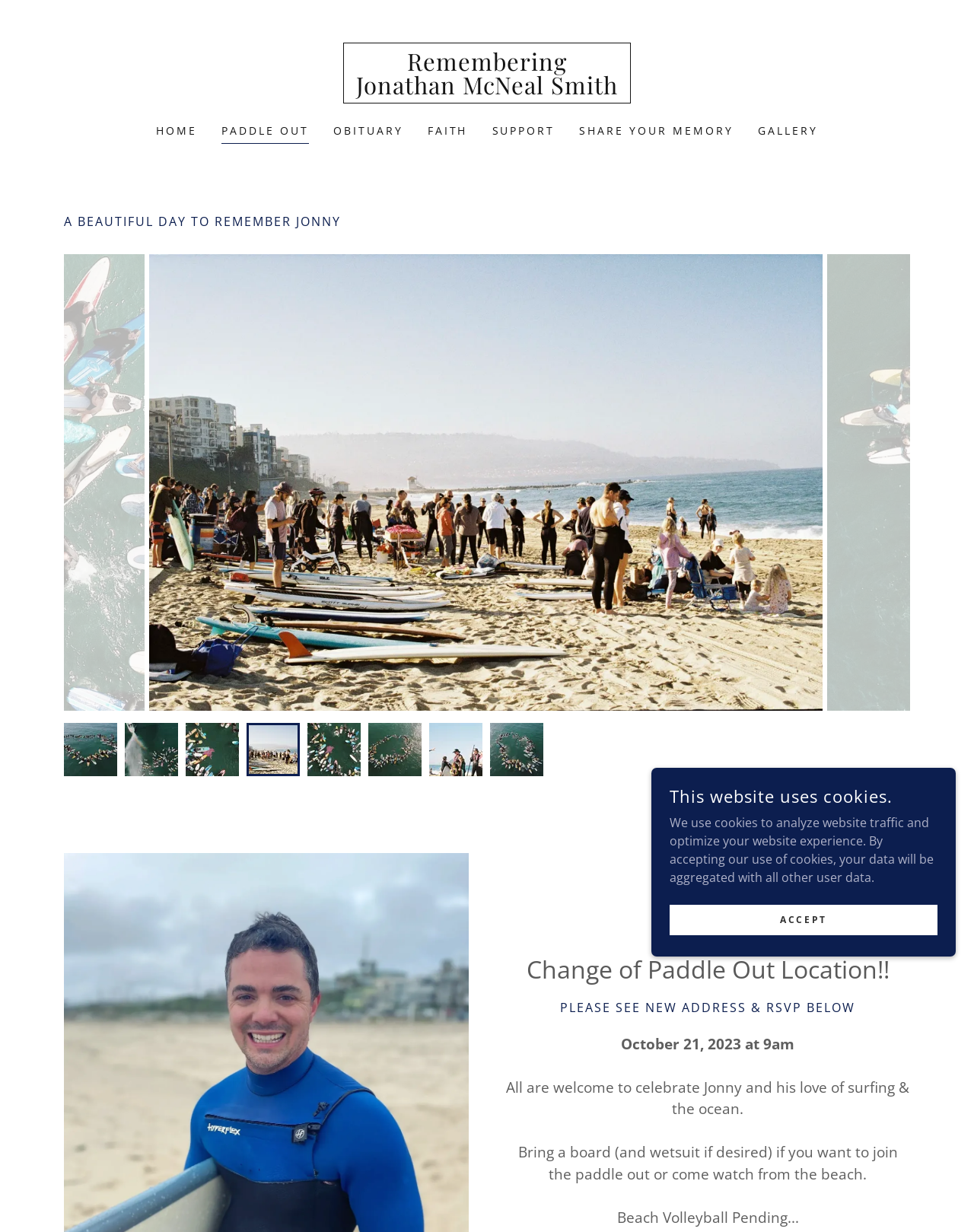Identify the text that serves as the heading for the webpage and generate it.

A BEAUTIFUL DAY TO REMEMBER JONNY